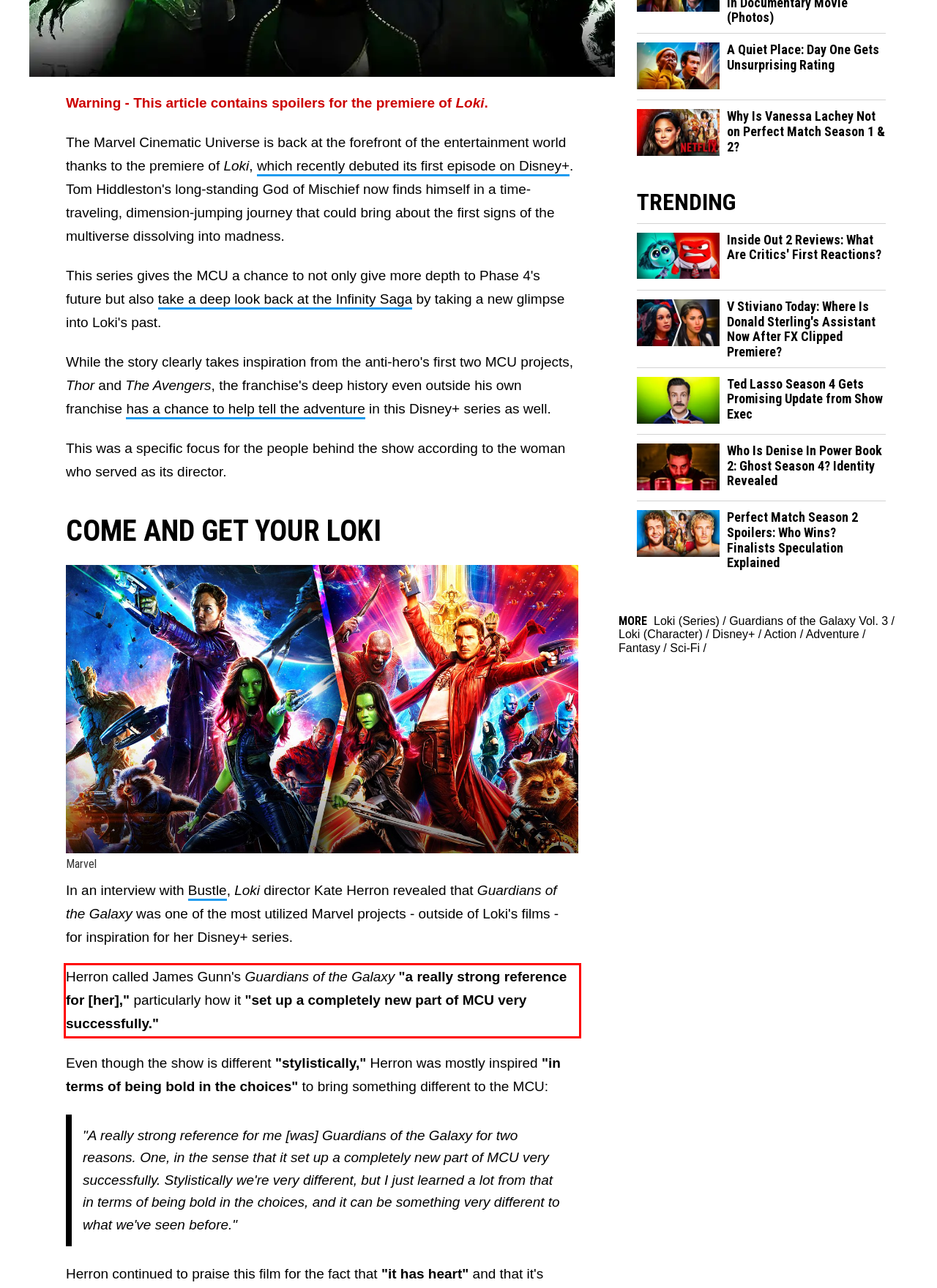With the given screenshot of a webpage, locate the red rectangle bounding box and extract the text content using OCR.

Herron called James Gunn's Guardians of the Galaxy "a really strong reference for [her]," particularly how it "set up a completely new part of MCU very successfully."